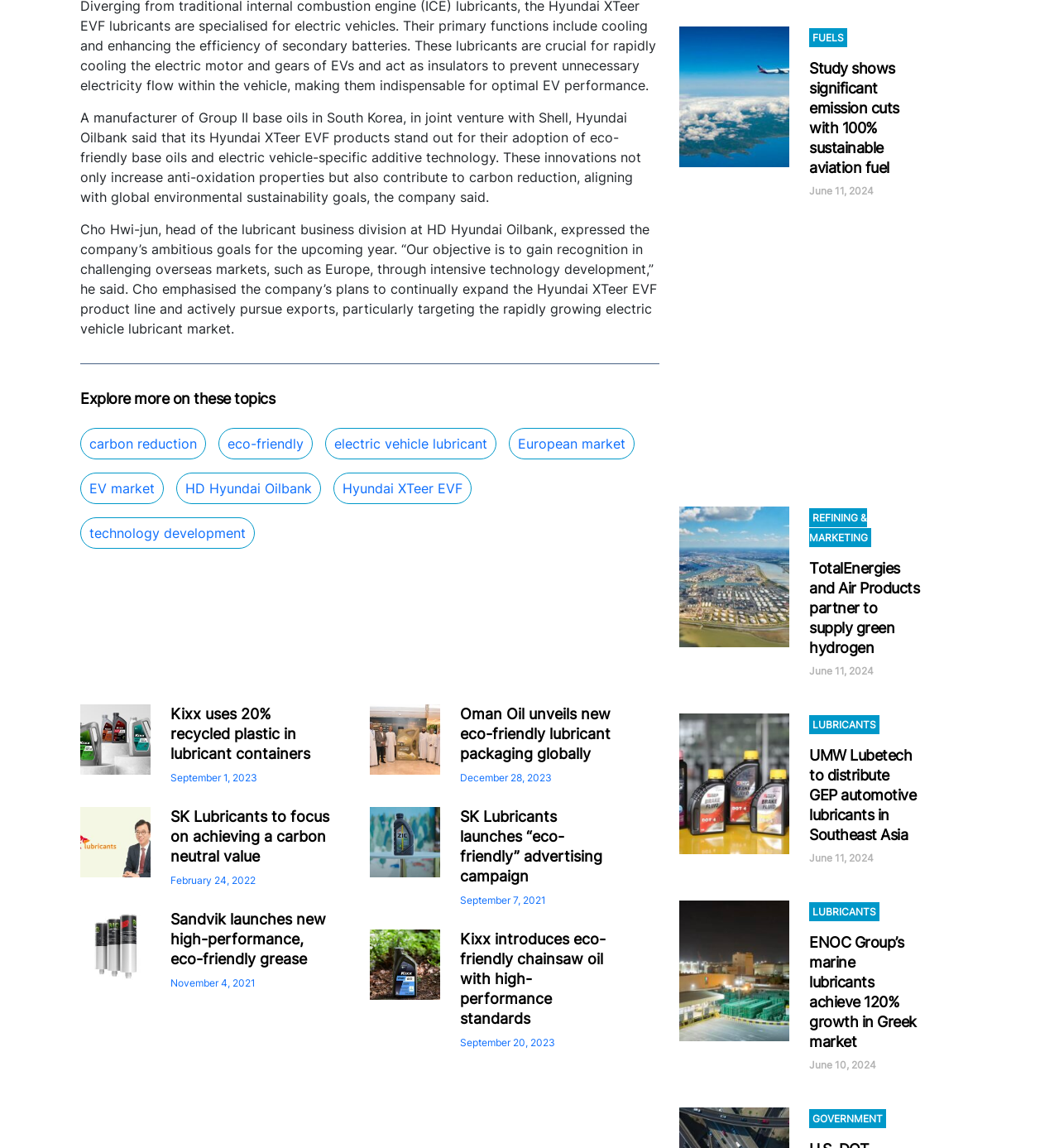What is Kixx using in lubricant containers?
Please use the image to provide a one-word or short phrase answer.

20% recycled plastic